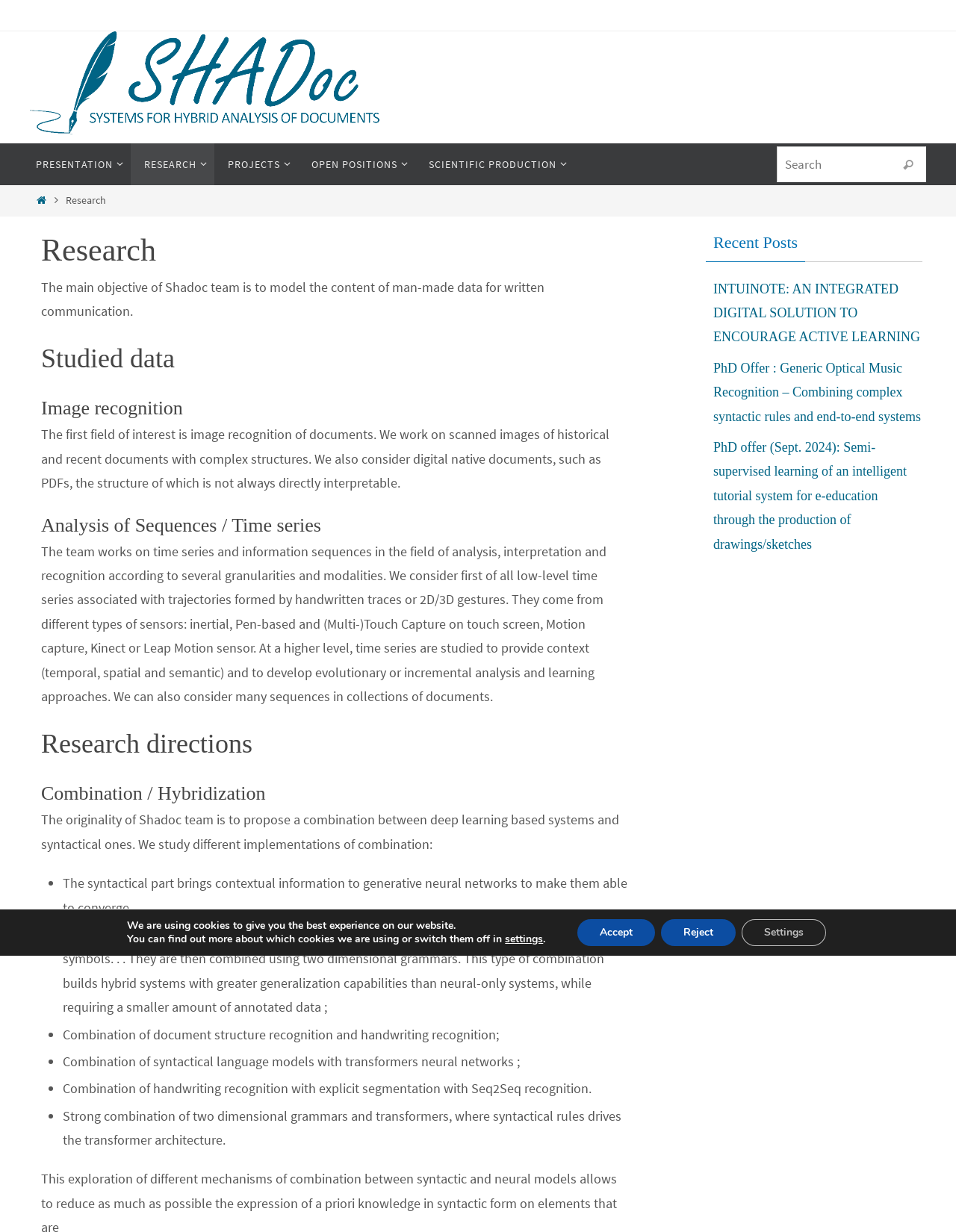Look at the image and write a detailed answer to the question: 
What is the focus of the team's work on time series?

The team works on time series and information sequences in the field of analysis, interpretation and recognition according to several granularities and modalities, as stated in the StaticText element with the text 'The team works on time series and information sequences in the field of analysis, interpretation and recognition according to several granularities and modalities.'